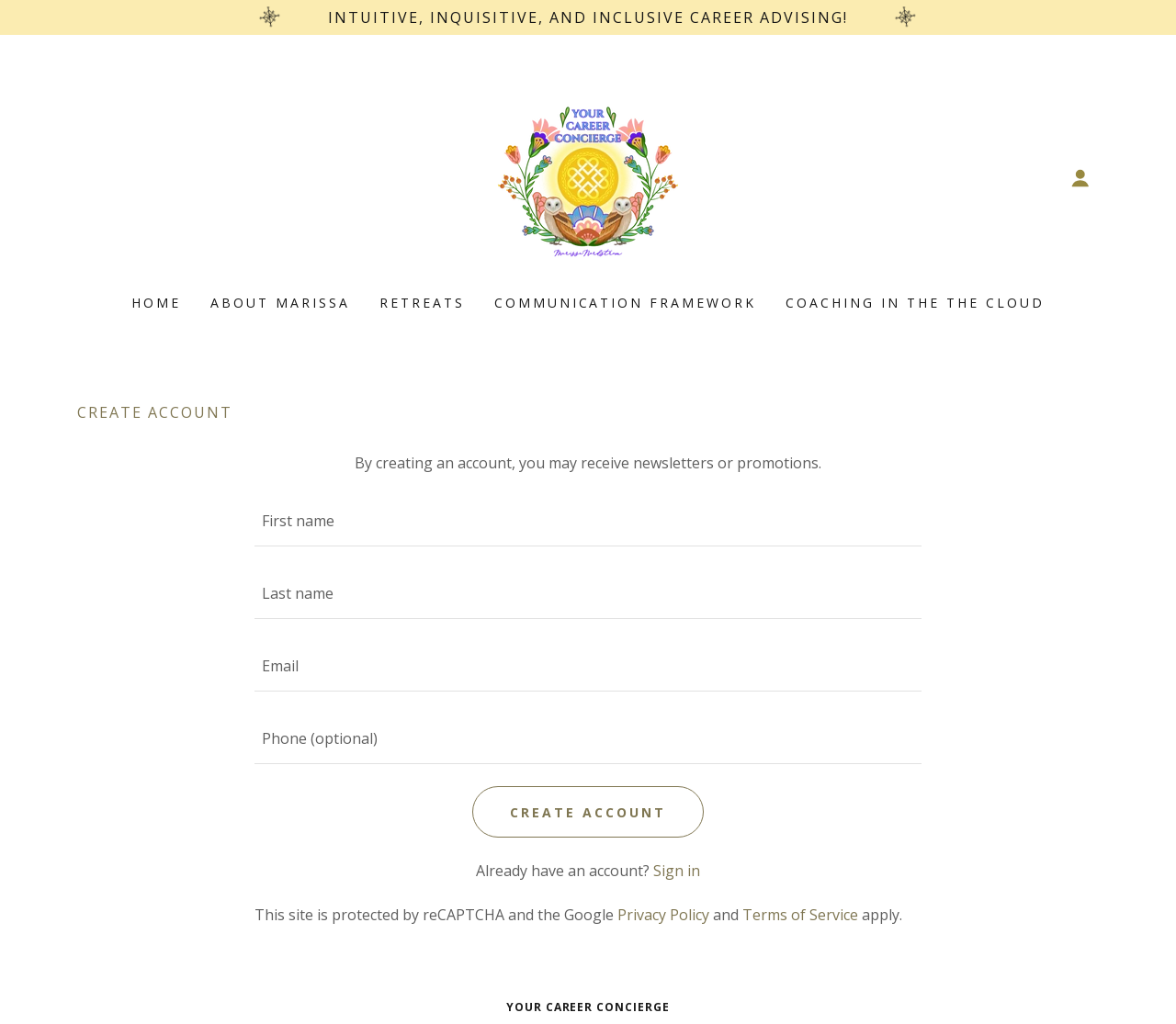Please find the bounding box for the UI component described as follows: "Privacy Policy".

[0.525, 0.884, 0.603, 0.903]